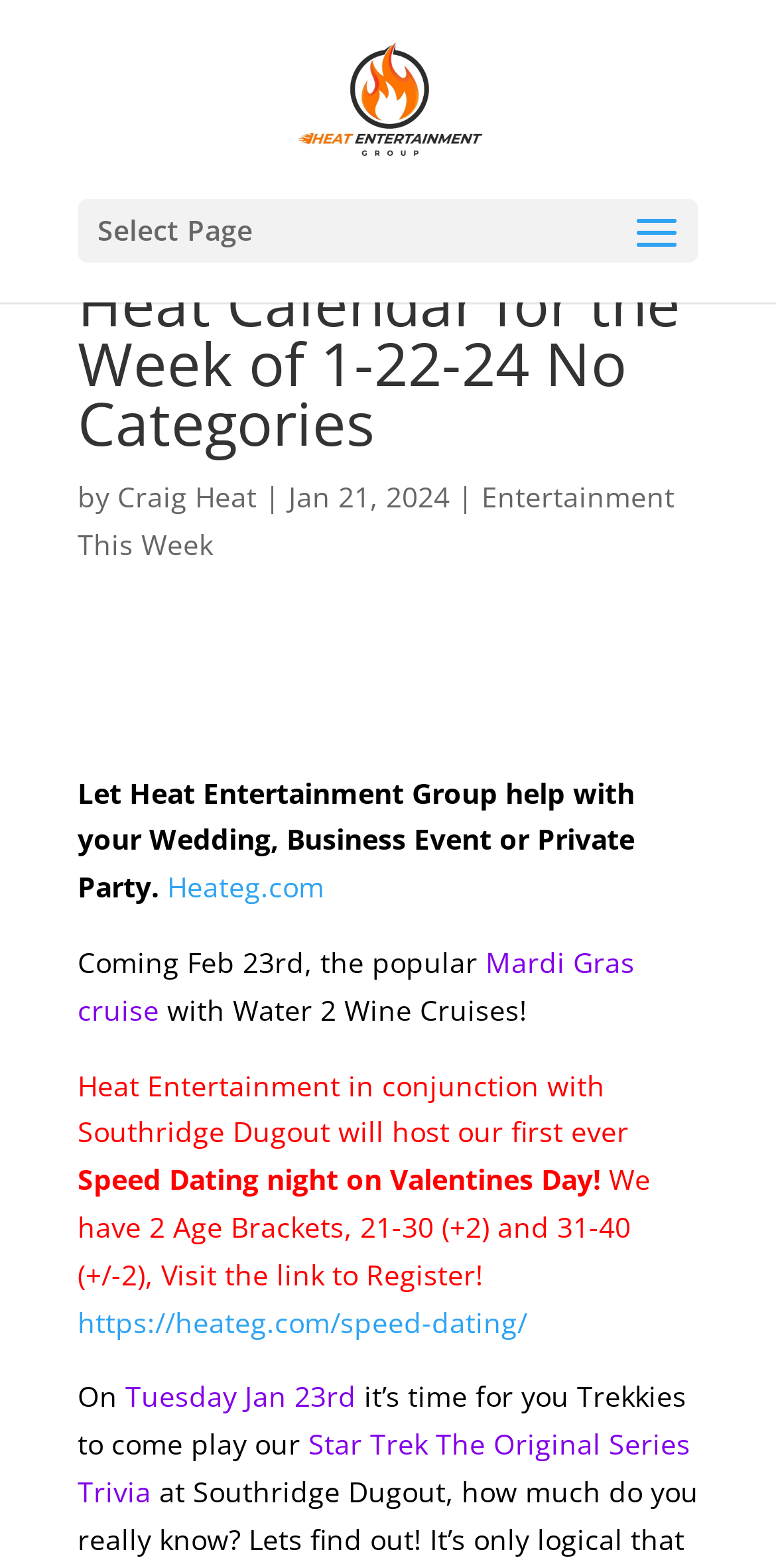Identify the bounding box of the HTML element described here: "Craig Heat". Provide the coordinates as four float numbers between 0 and 1: [left, top, right, bottom].

[0.151, 0.305, 0.331, 0.329]